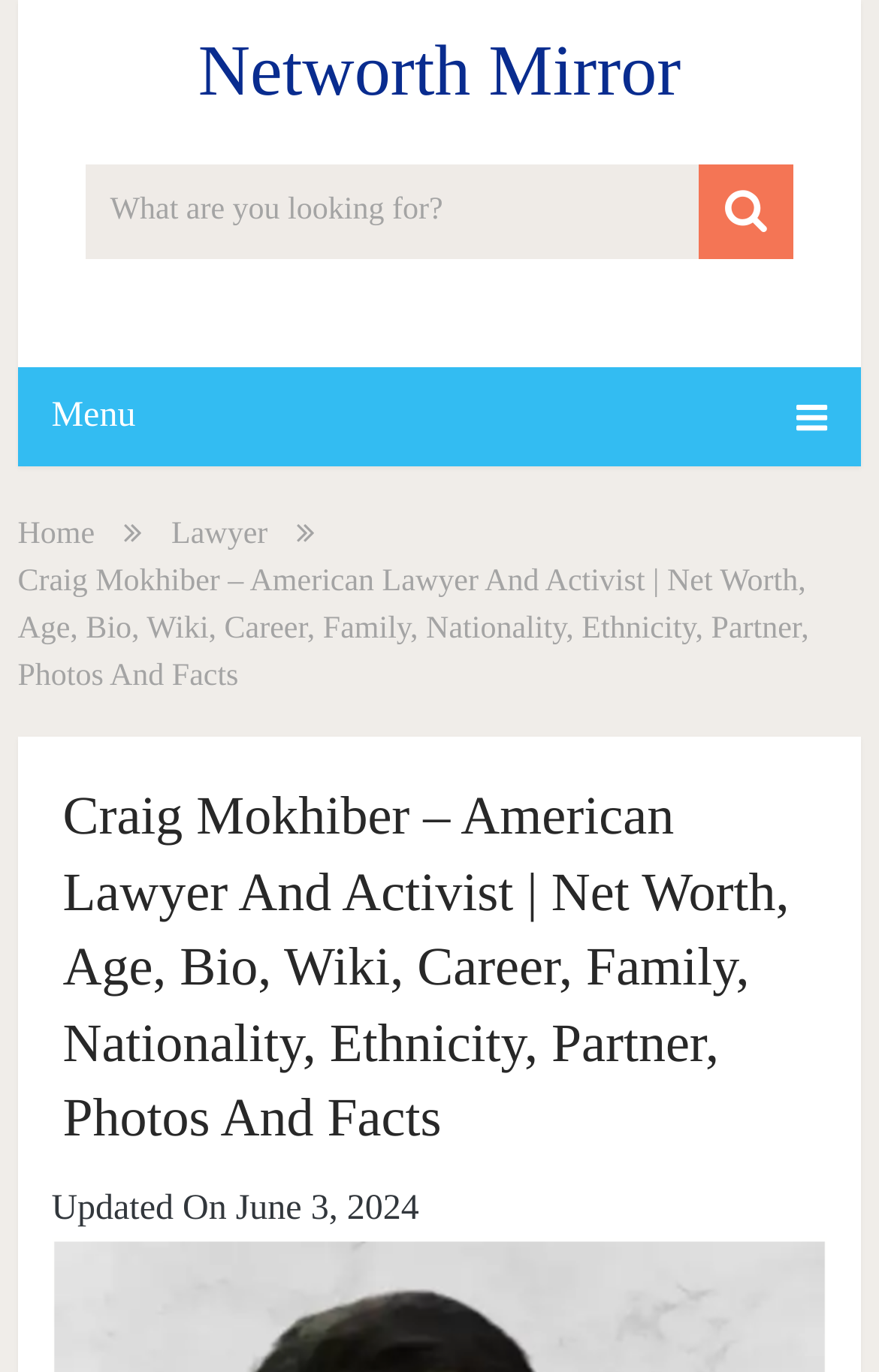Provide the bounding box coordinates of the HTML element described by the text: "Menu". The coordinates should be in the format [left, top, right, bottom] with values between 0 and 1.

[0.02, 0.268, 0.98, 0.34]